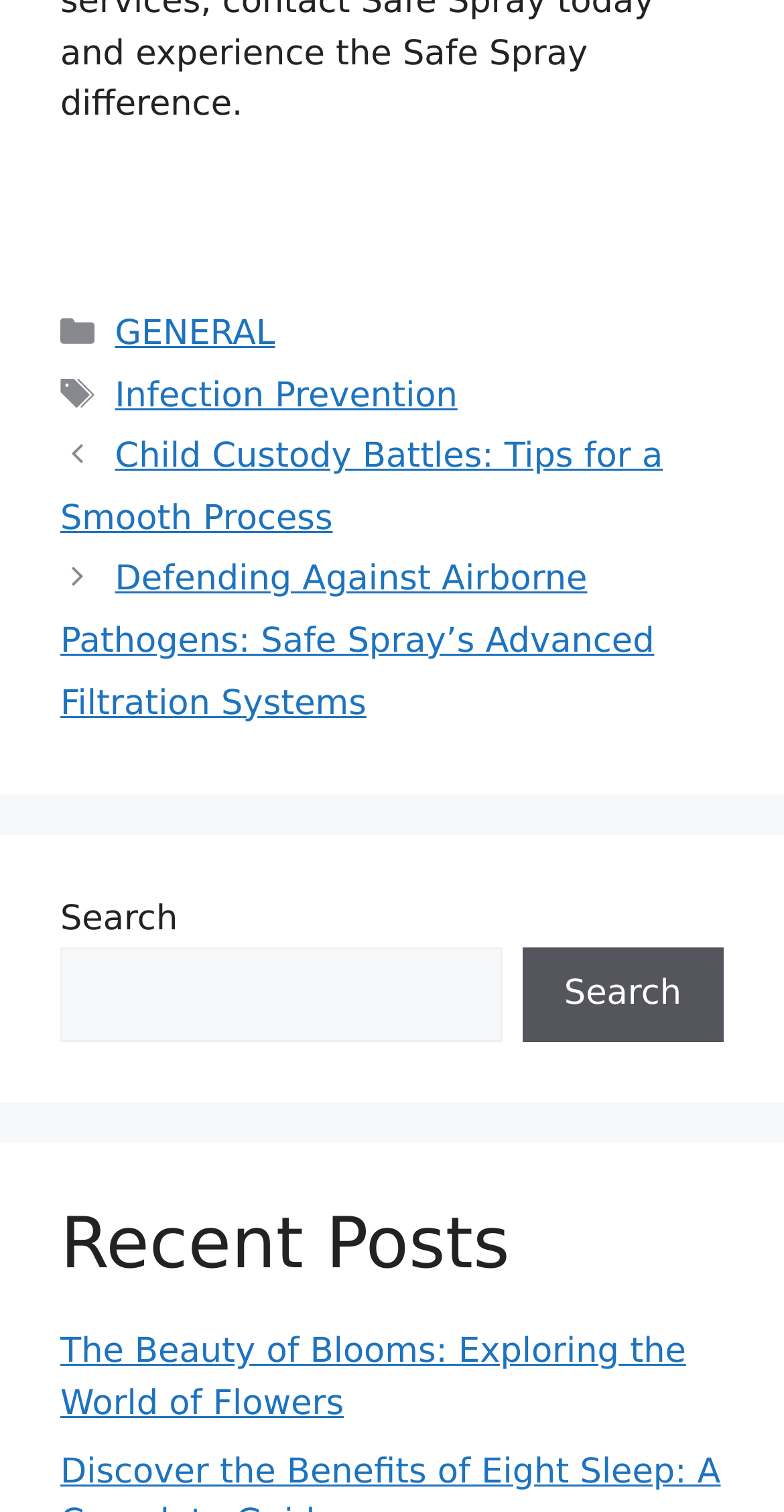Use the information in the screenshot to answer the question comprehensively: What is the title of the latest post?

I looked at the 'Recent Posts' section and found the latest post, which is titled 'The Beauty of Blooms: Exploring the World of Flowers'.